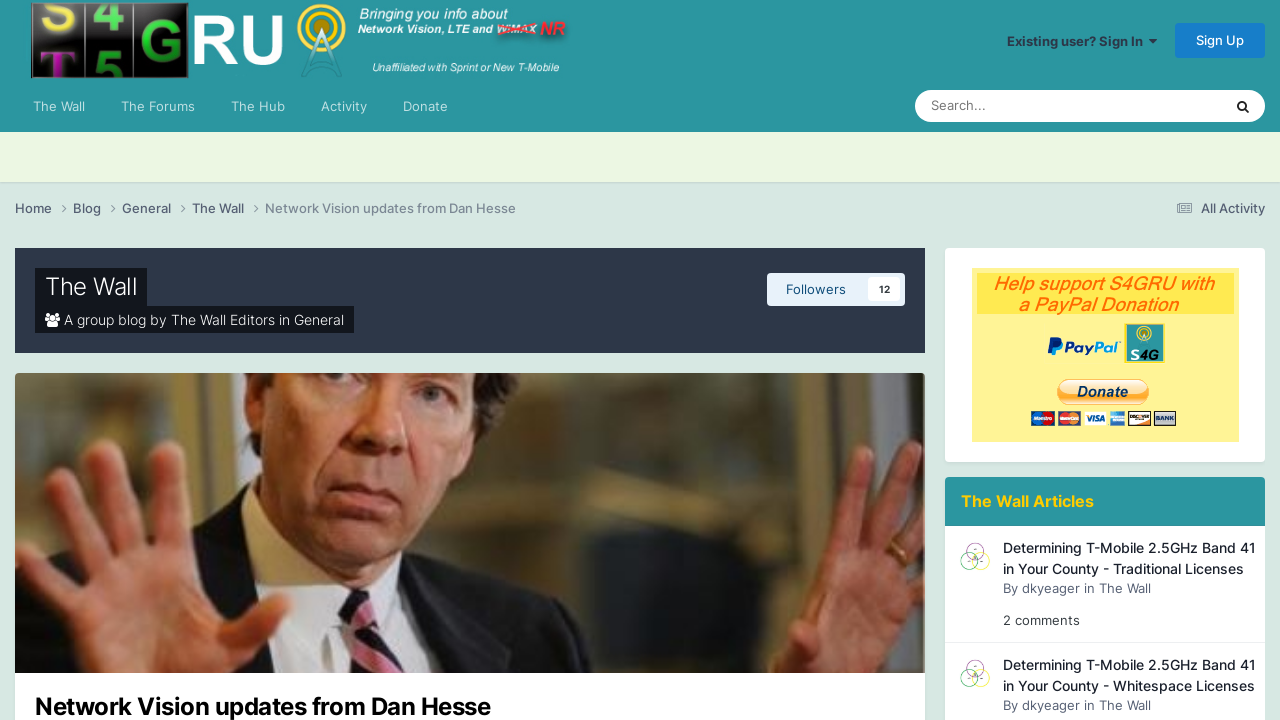Determine the bounding box coordinates for the clickable element required to fulfill the instruction: "View blog". Provide the coordinates as four float numbers between 0 and 1, i.e., [left, top, right, bottom].

[0.057, 0.276, 0.095, 0.303]